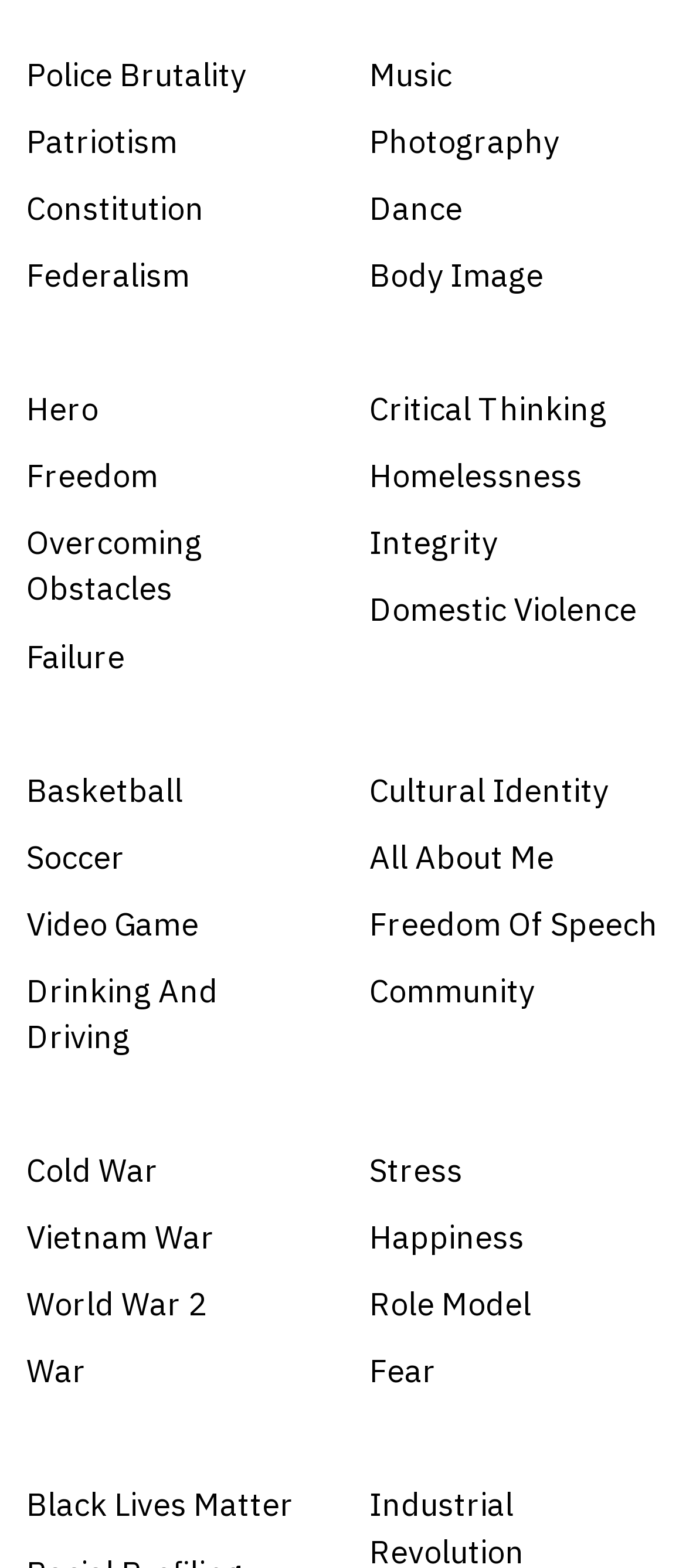Find the bounding box coordinates of the UI element according to this description: "Black Lives Matter".

[0.038, 0.917, 0.462, 0.946]